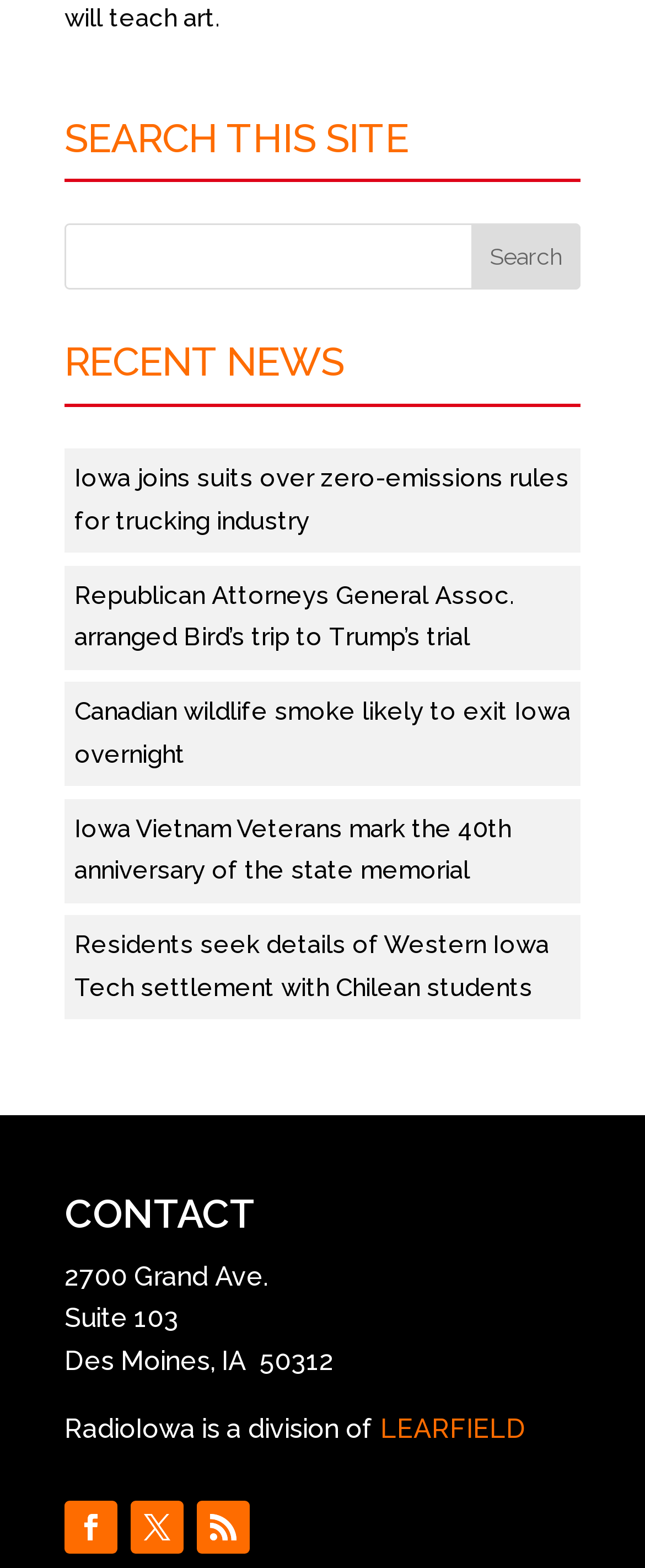How many social media links are there?
Please provide a detailed and comprehensive answer to the question.

There are 3 social media links at the bottom of the page, represented by the Unicode characters '', '', and ''.